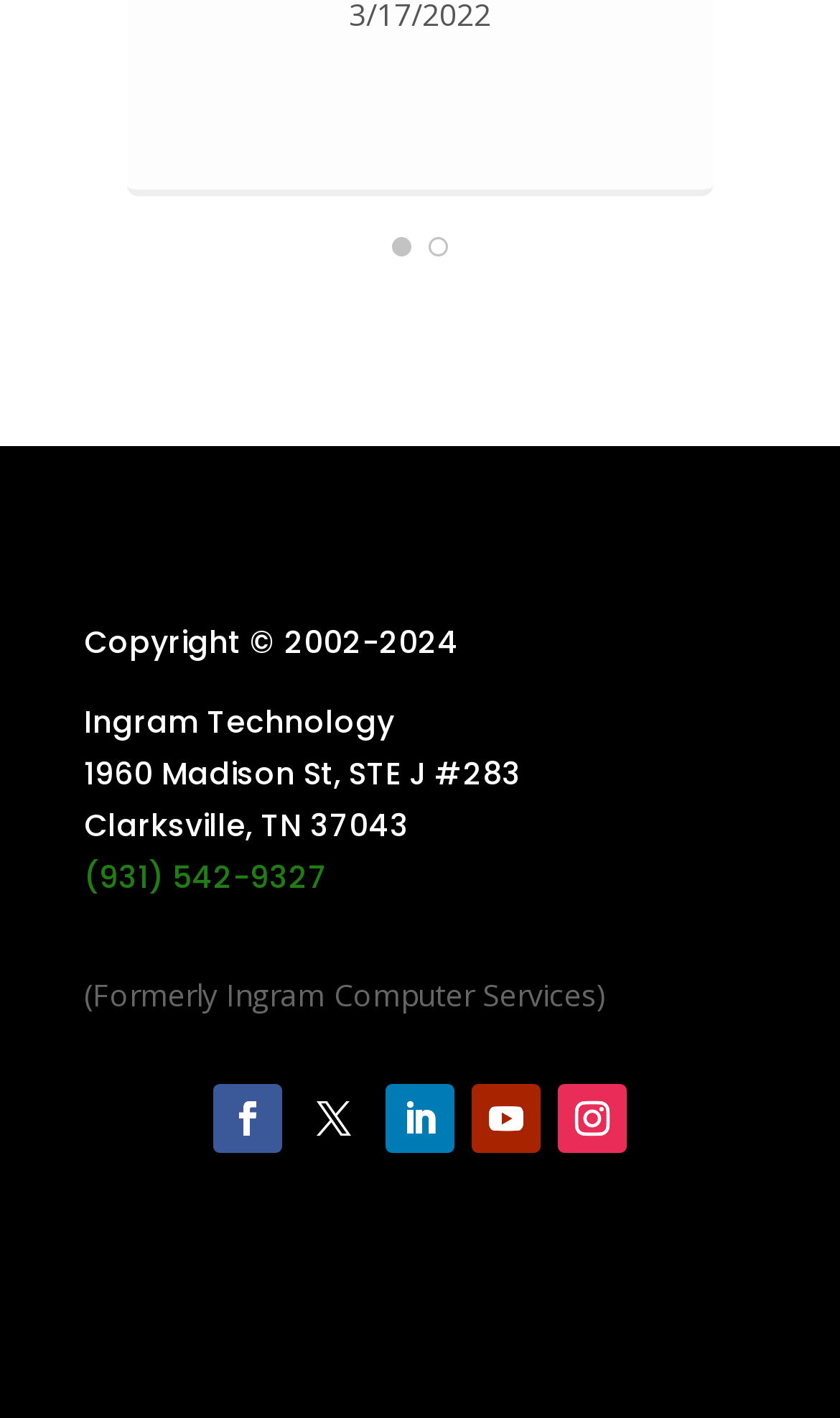What is the company name?
Using the image, provide a detailed and thorough answer to the question.

The company name can be found in the static text element 'Ingram Technology' located at [0.1, 0.495, 0.469, 0.525] which is a part of the root element.